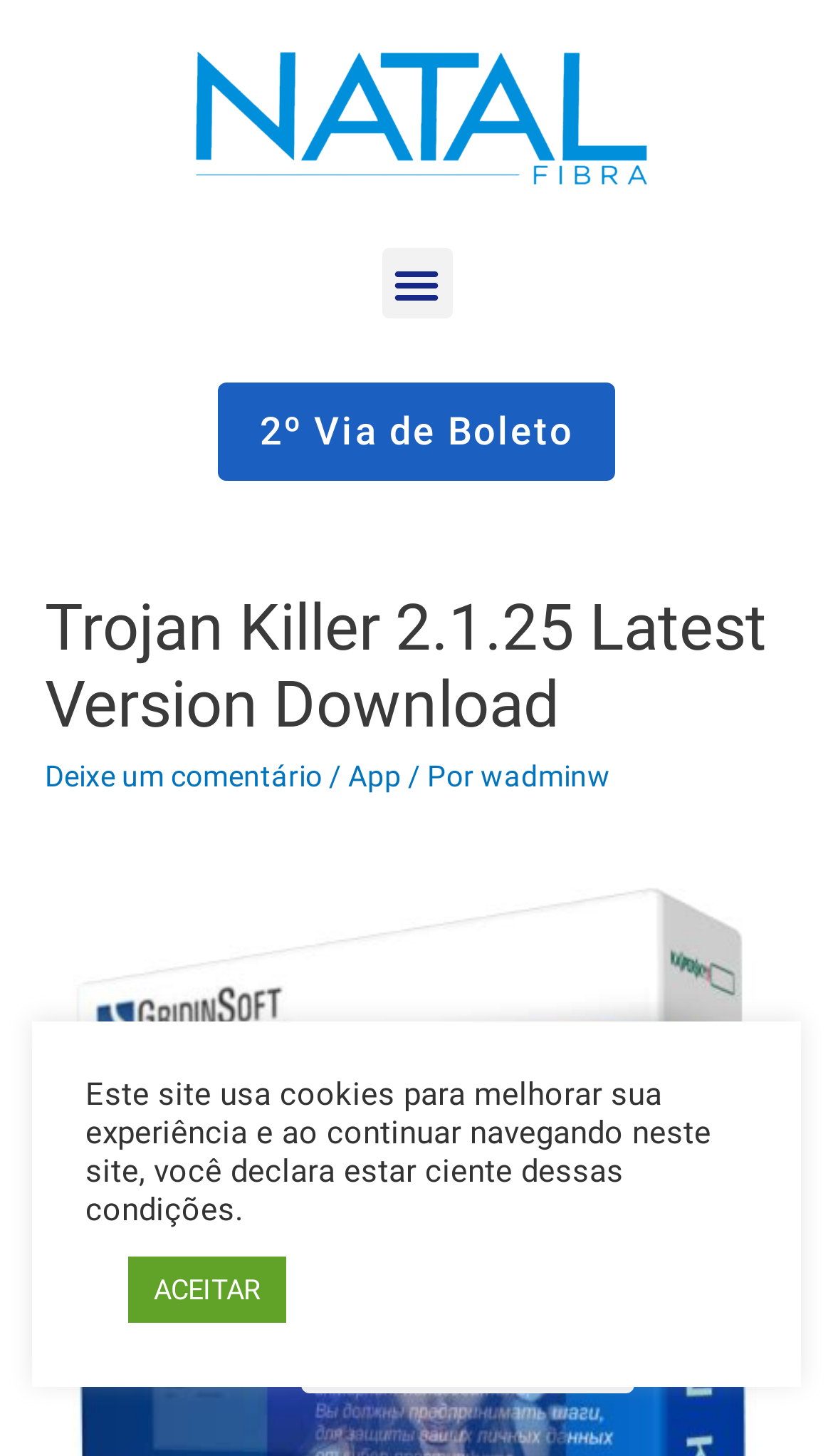Using the provided element description: "Deixe um comentário", identify the bounding box coordinates. The coordinates should be four floats between 0 and 1 in the order [left, top, right, bottom].

[0.054, 0.521, 0.387, 0.544]